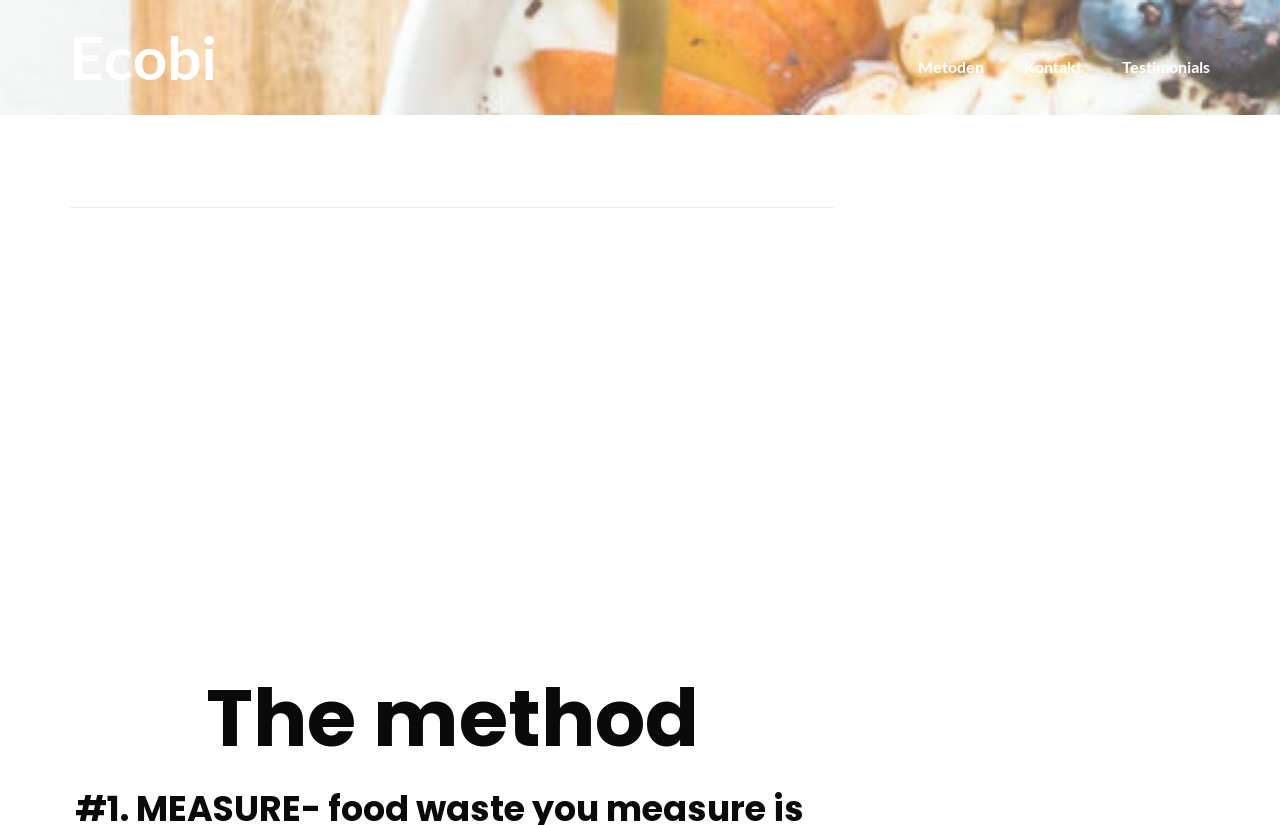Describe the webpage in detail, including text, images, and layout.

The webpage is about minimizing food waste, with the title "Minimise food waste – Ecobi" at the top. There are four links at the top right corner of the page, including "Ecobi", "Metoden", "Kontakt", and "Testimonials", listed in that order. 

Below the title, there is a row that spans about two-thirds of the page width, containing a column header. 

Further down the page, there is a heading titled "The method", which is positioned roughly in the middle of the page.